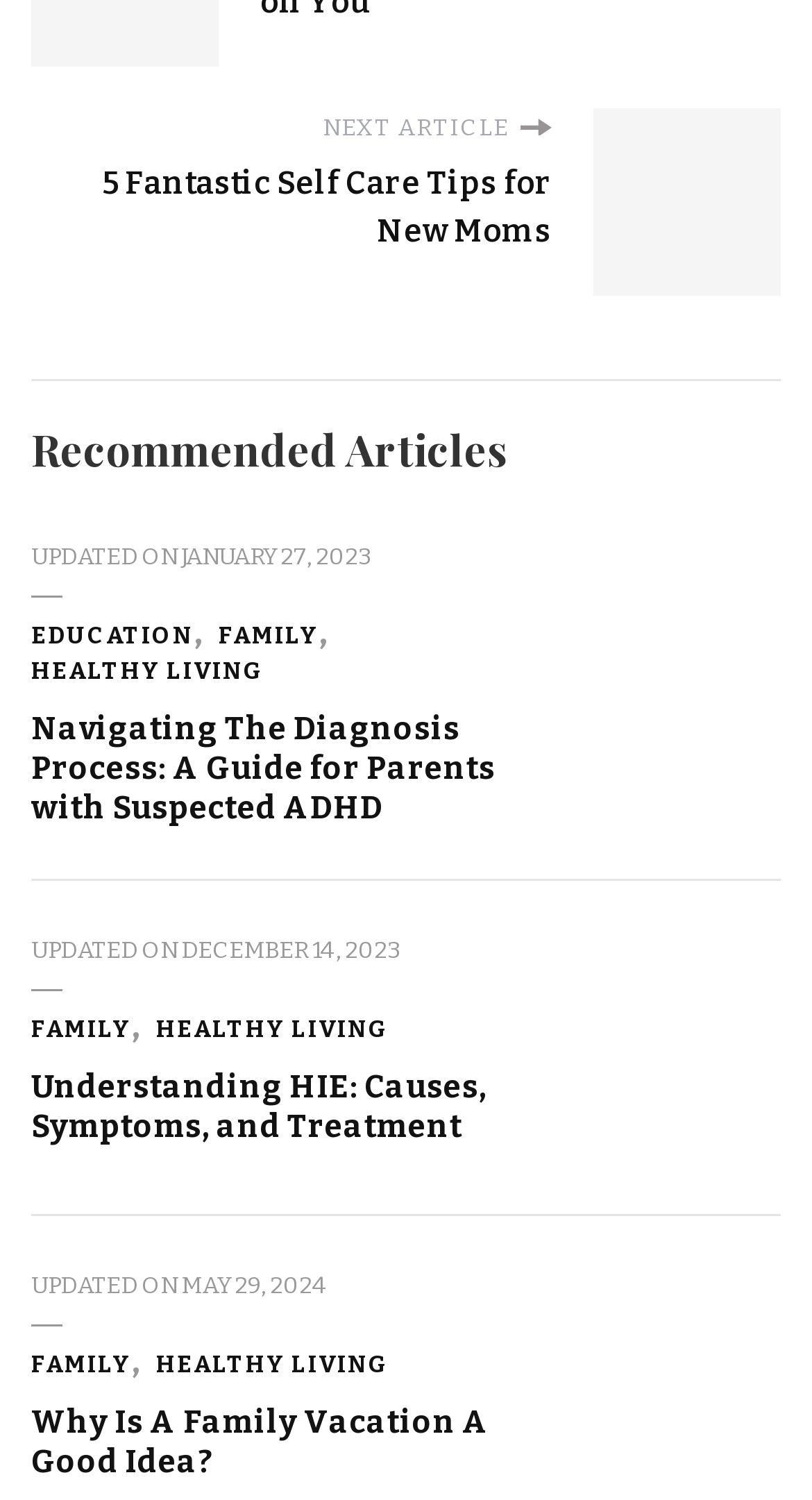Provide the bounding box coordinates of the section that needs to be clicked to accomplish the following instruction: "Check out the article about why a family vacation is a good idea."

[0.038, 0.936, 0.628, 0.988]